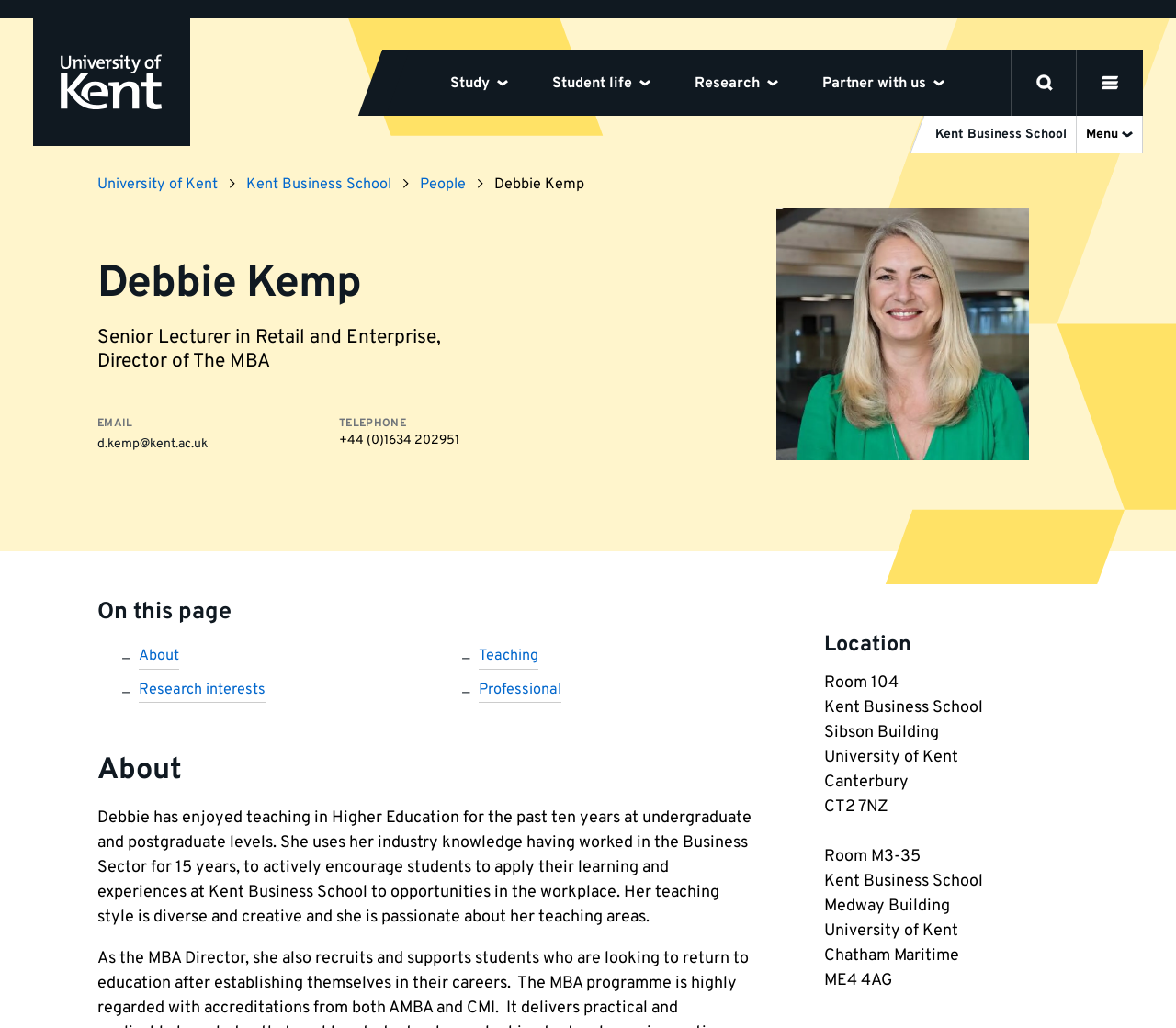Based on the provided description, "Terms of Service", find the bounding box of the corresponding UI element in the screenshot.

None